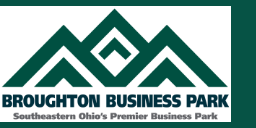What region is Broughton Business Park located in?
Relying on the image, give a concise answer in one word or a brief phrase.

Southeastern Ohio